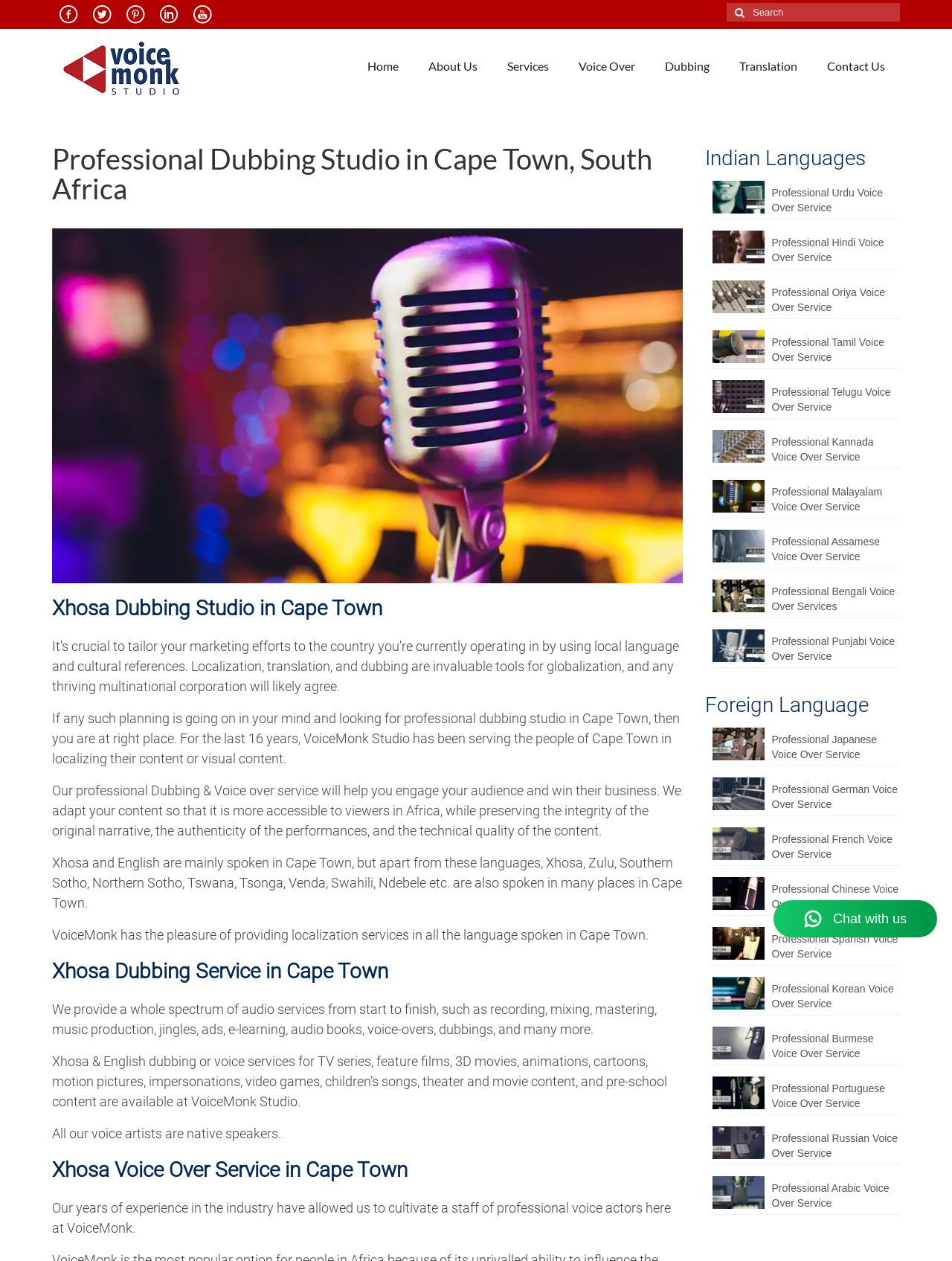Pinpoint the bounding box coordinates of the element that must be clicked to accomplish the following instruction: "Explore Professional Urdu Voice Over Service". The coordinates should be in the format of four float numbers between 0 and 1, i.e., [left, top, right, bottom].

[0.748, 0.143, 0.945, 0.171]